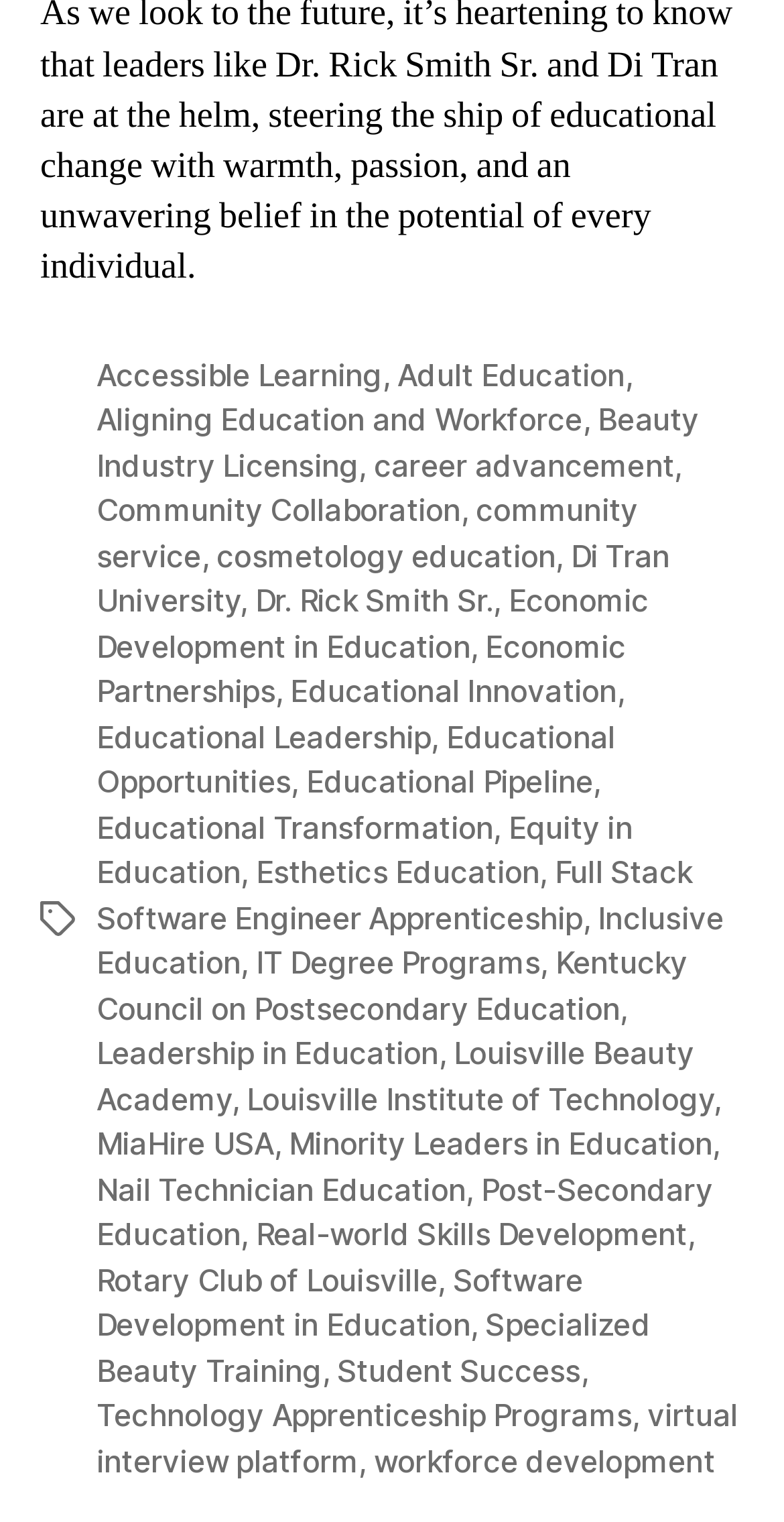Provide the bounding box coordinates of the area you need to click to execute the following instruction: "Explore Adult Education".

[0.507, 0.233, 0.797, 0.258]